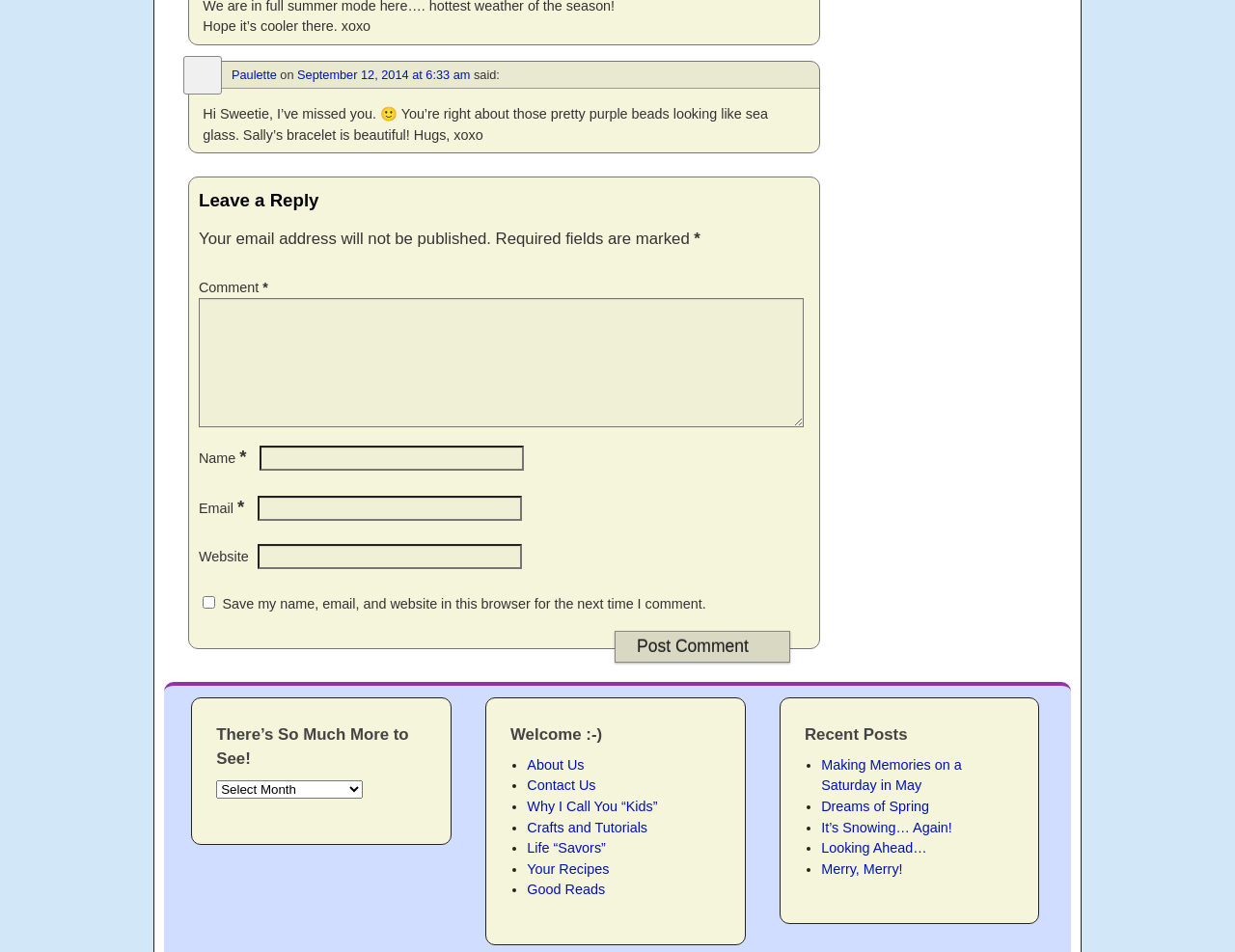What is the label of the checkbox below the 'Website' textbox?
From the image, provide a succinct answer in one word or a short phrase.

Save my name, email, and website in this browser for the next time I comment.